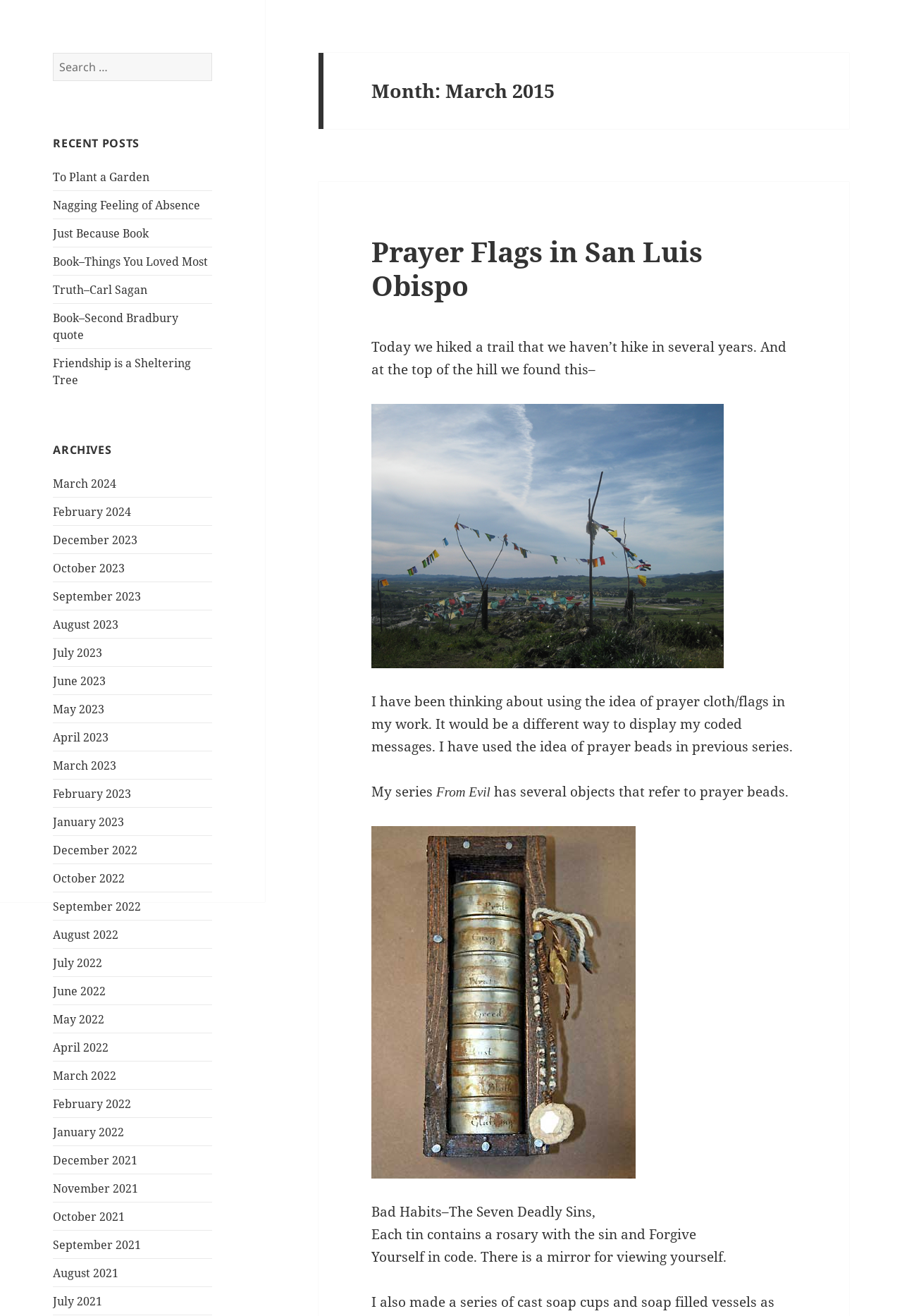Please identify the bounding box coordinates of the element's region that needs to be clicked to fulfill the following instruction: "Click the Facebook link". The bounding box coordinates should consist of four float numbers between 0 and 1, i.e., [left, top, right, bottom].

None